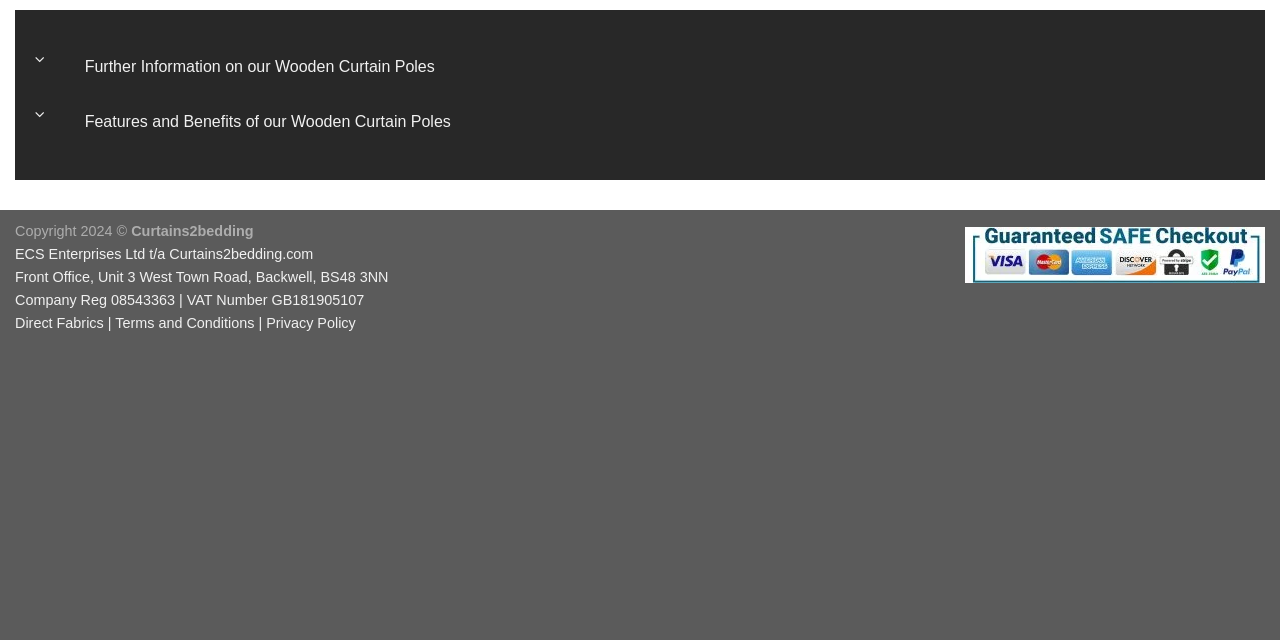Locate the bounding box for the described UI element: "Privacy Policy". Ensure the coordinates are four float numbers between 0 and 1, formatted as [left, top, right, bottom].

[0.208, 0.492, 0.278, 0.517]